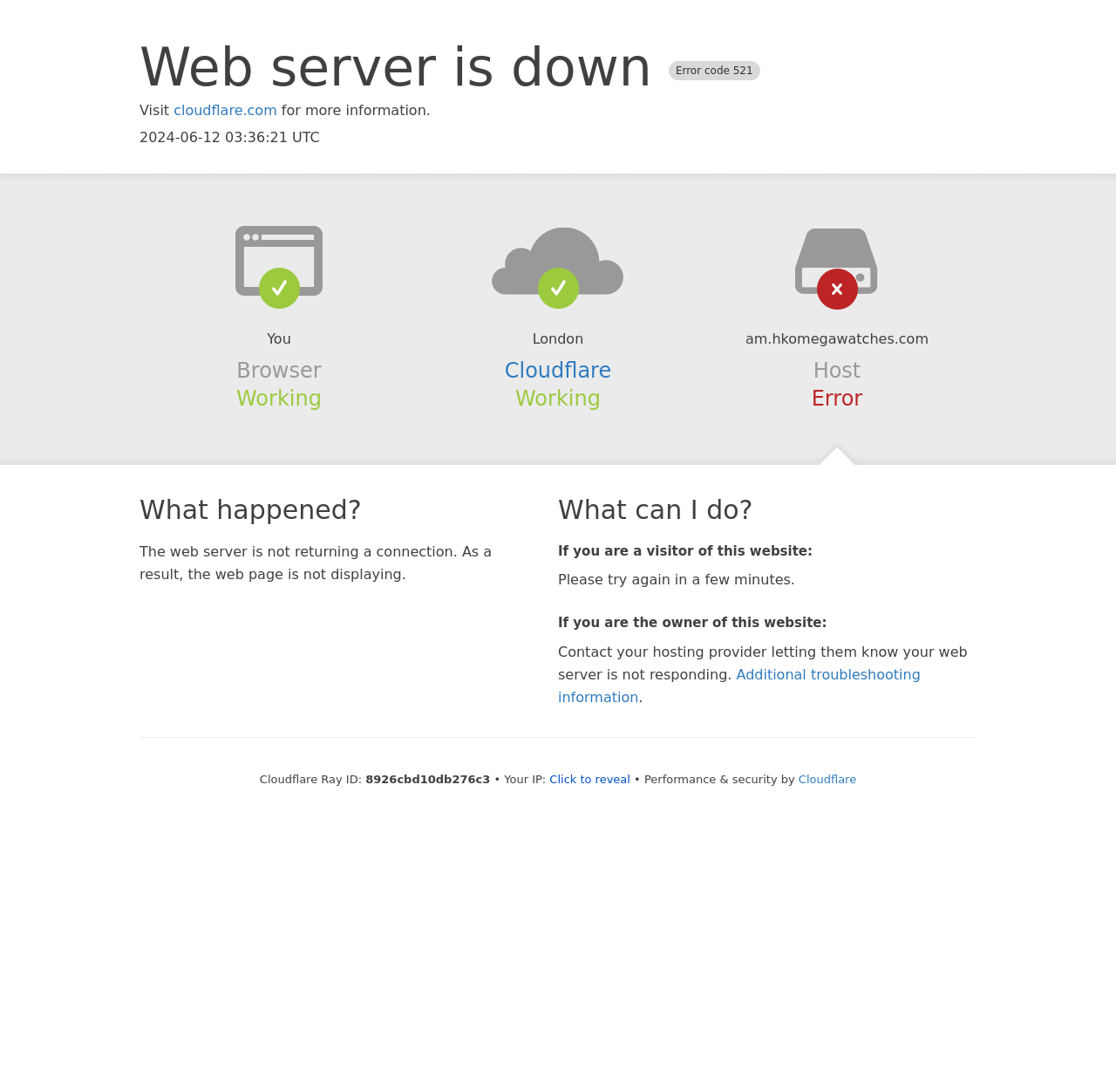Identify and provide the text of the main header on the webpage.

Web server is down Error code 521